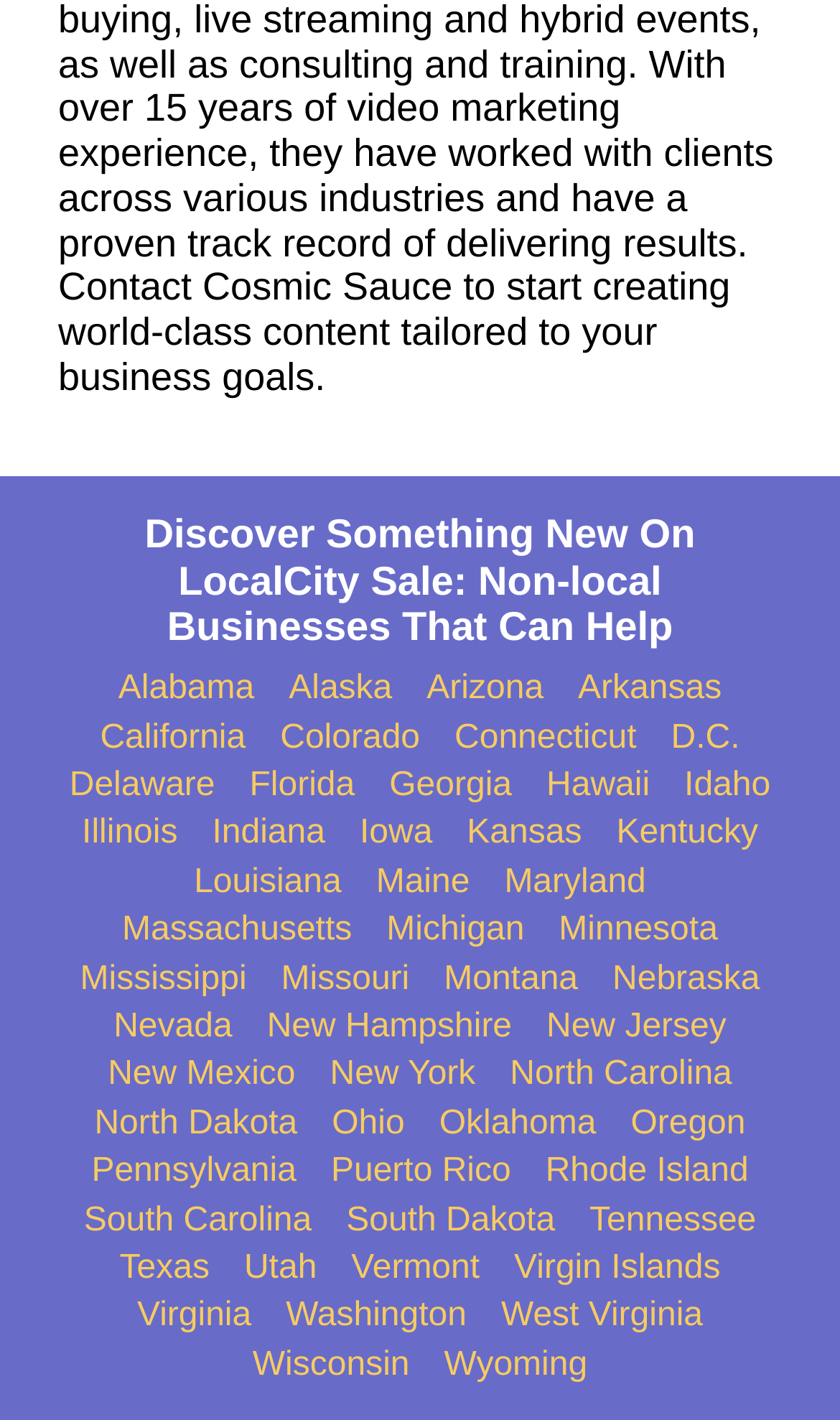Locate the bounding box coordinates of the area you need to click to fulfill this instruction: 'Visit Washington'. The coordinates must be in the form of four float numbers ranging from 0 to 1: [left, top, right, bottom].

[0.34, 0.914, 0.556, 0.942]